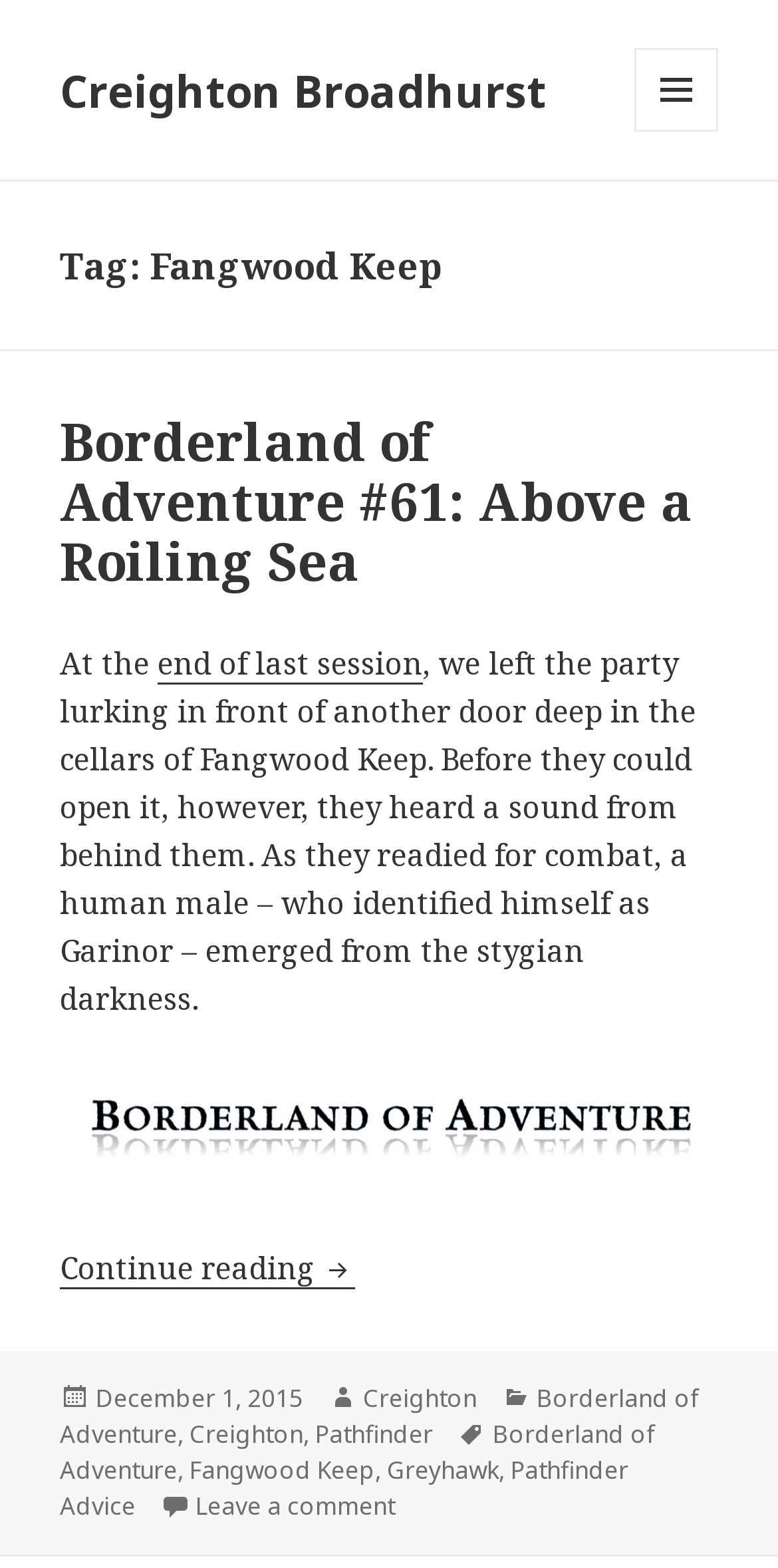Find the bounding box coordinates for the area that should be clicked to accomplish the instruction: "View the post's categories".

[0.687, 0.88, 0.851, 0.901]